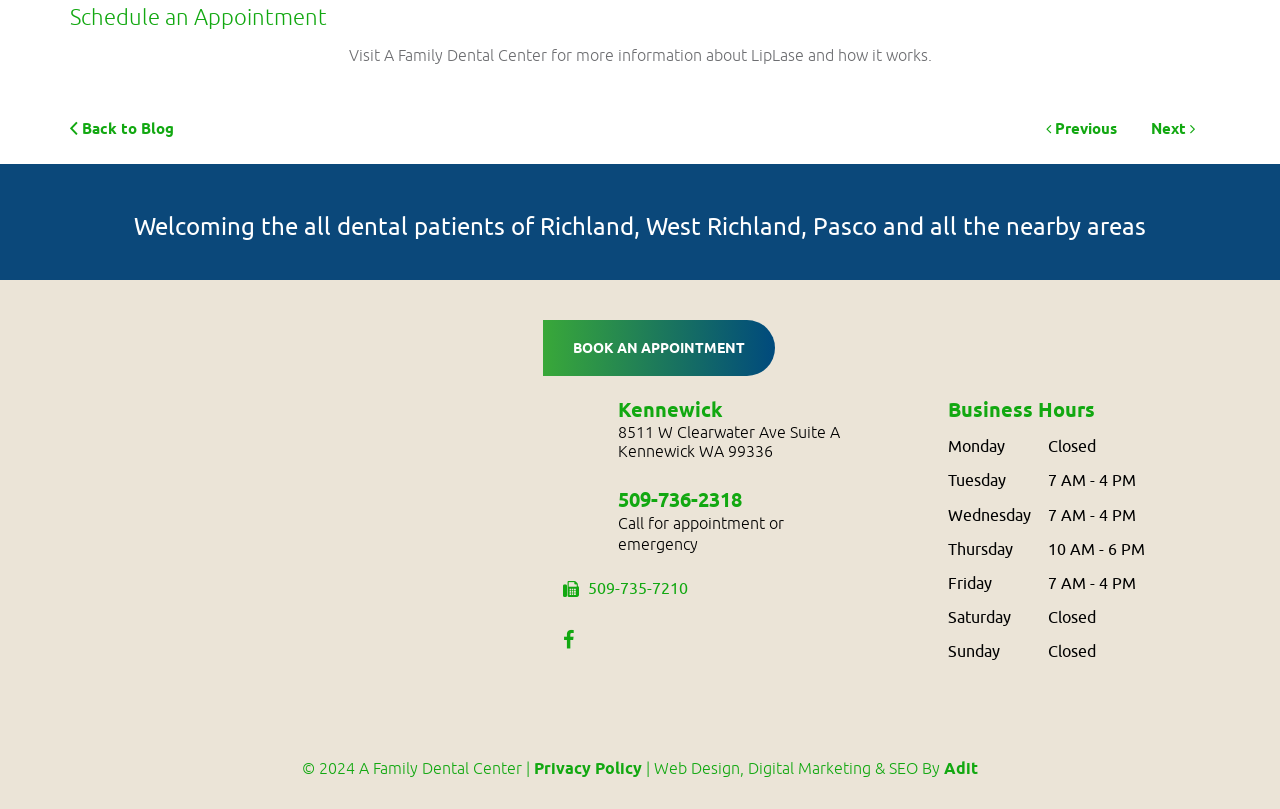Please give a short response to the question using one word or a phrase:
What are the business hours on Tuesday?

7 AM - 4 PM